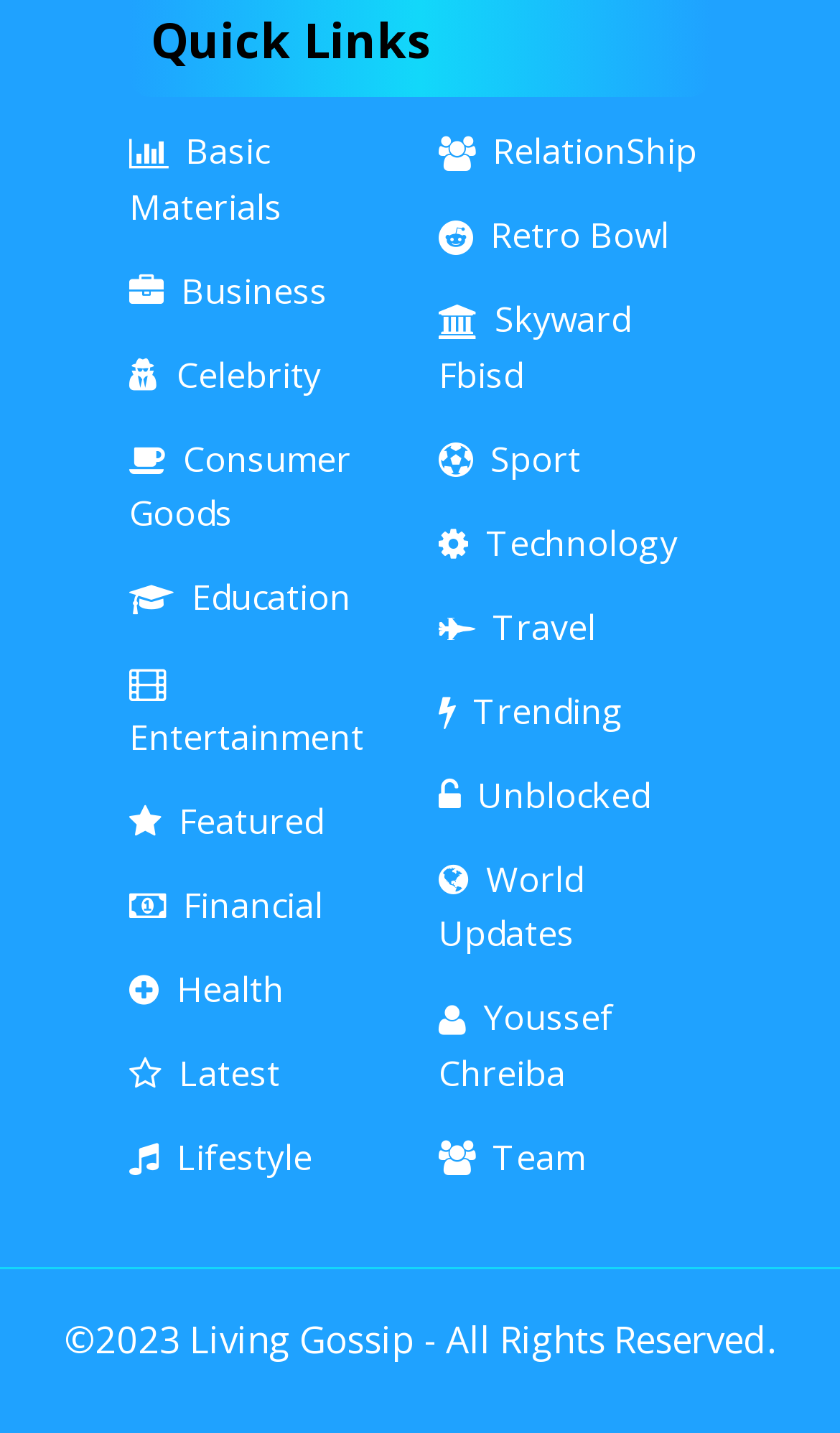Answer the following query with a single word or phrase:
What is the category above 'Business'?

Basic Materials